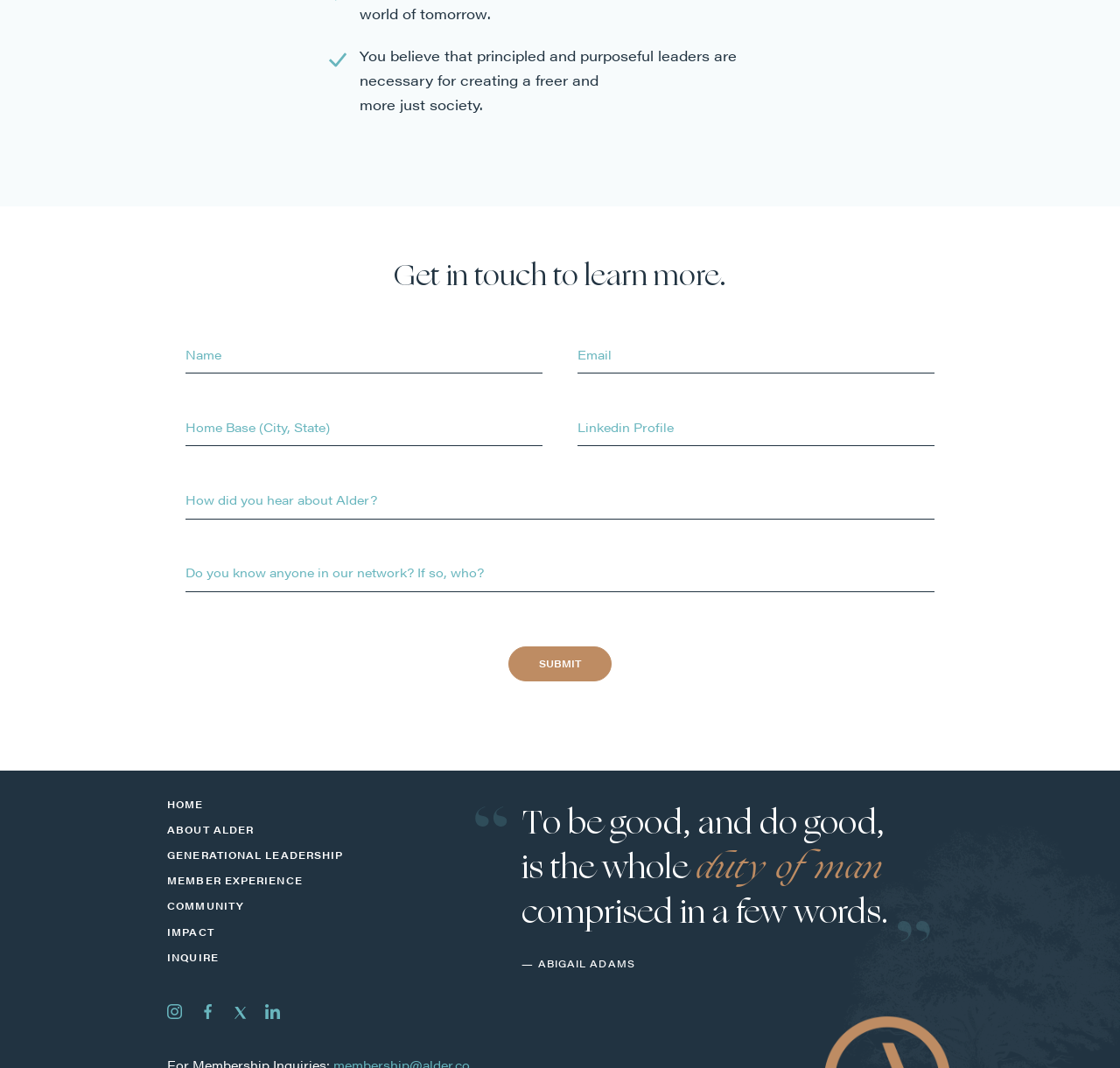Find and provide the bounding box coordinates for the UI element described here: "name="homebase" placeholder="Home Base (City, State)"". The coordinates should be given as four float numbers between 0 and 1: [left, top, right, bottom].

[0.165, 0.392, 0.484, 0.418]